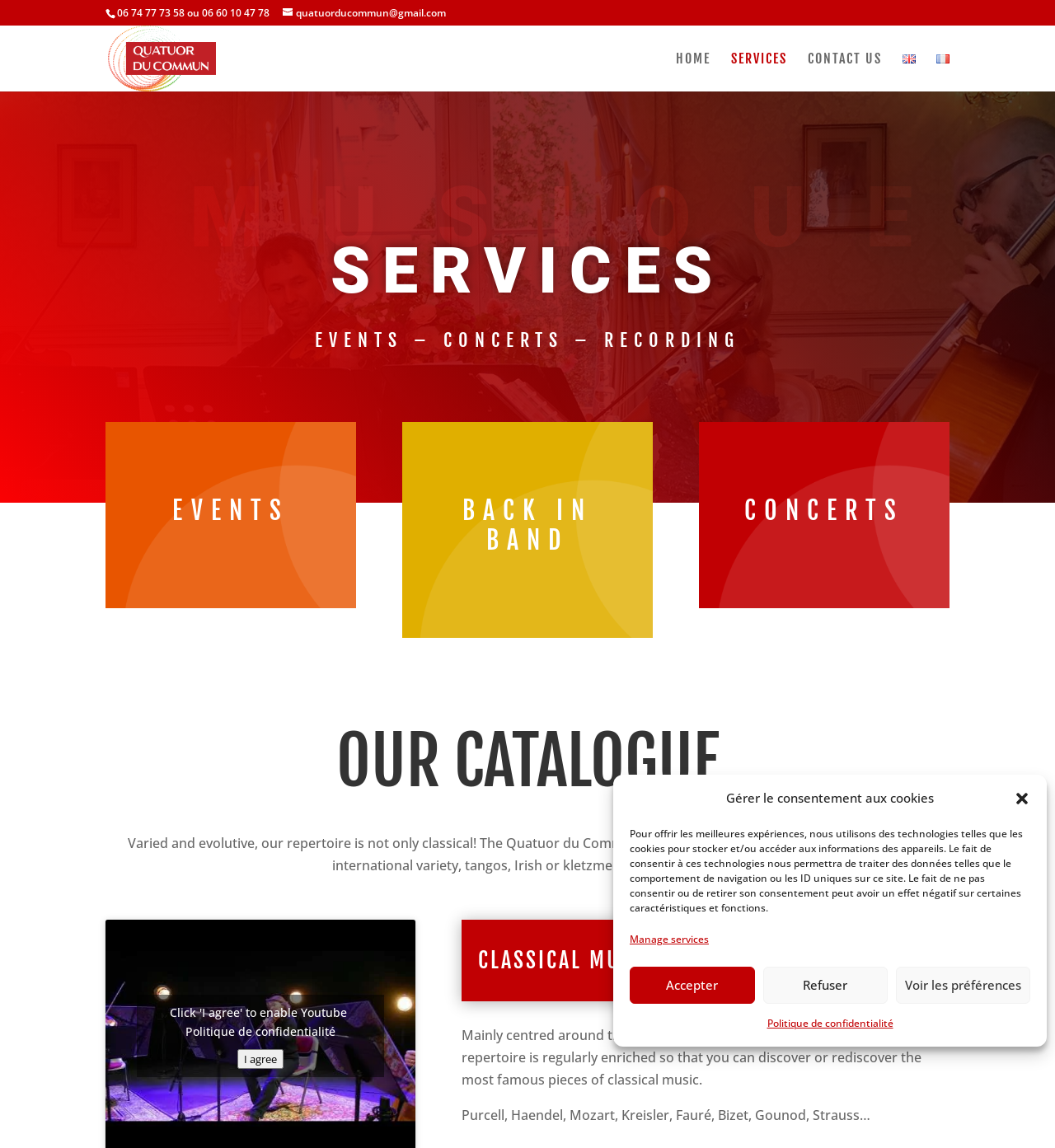Respond with a single word or phrase:
What is the name of the string quartet on the webpage?

Quatuor du Commun